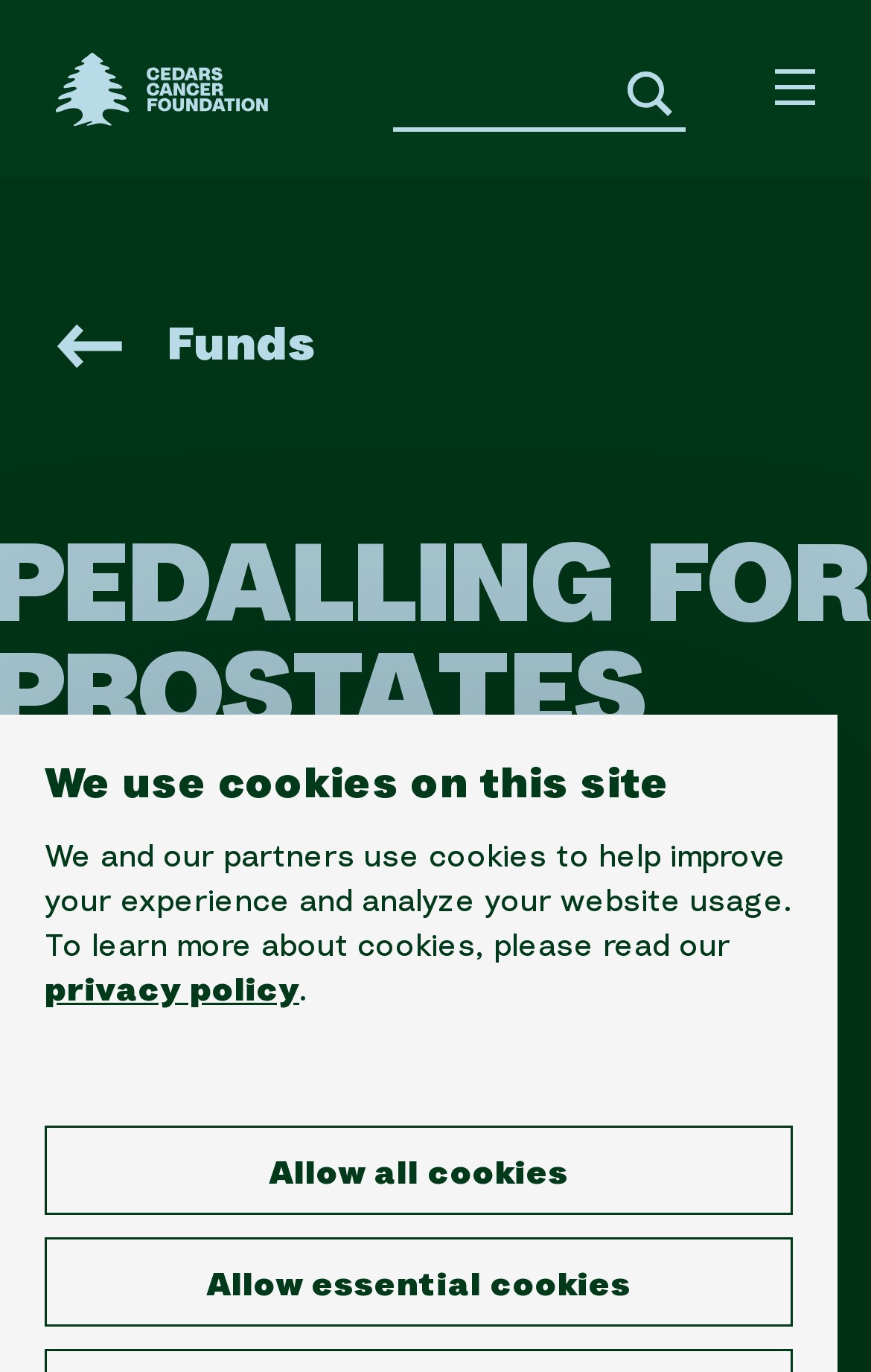Identify the bounding box coordinates of the part that should be clicked to carry out this instruction: "Visit the Cedars Cancer Foundation page".

[0.064, 0.033, 0.307, 0.098]